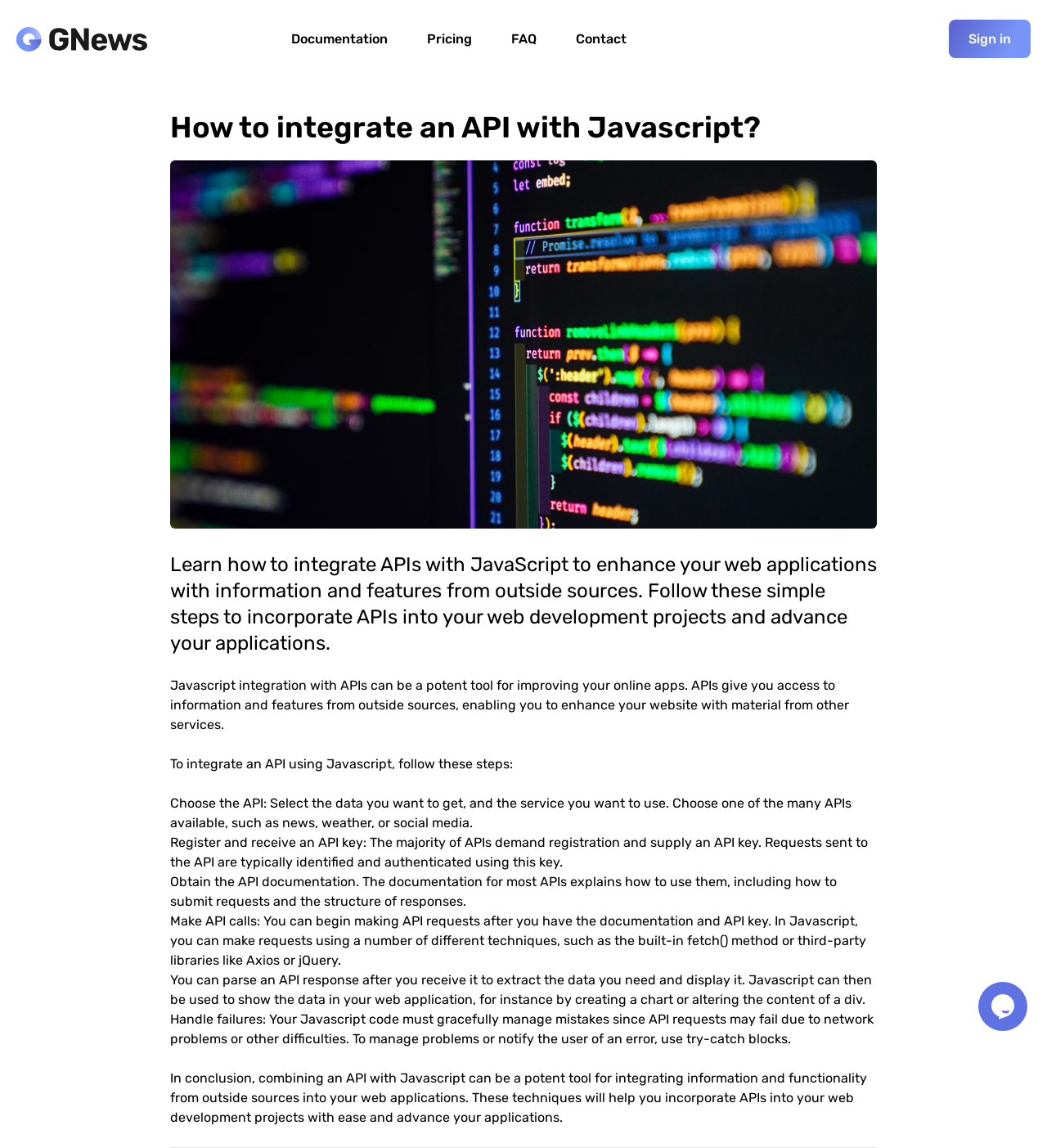Use one word or a short phrase to answer the question provided: 
What is the purpose of an API key?

Identify and authenticate requests